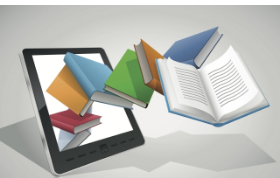Given the content of the image, can you provide a detailed answer to the question?
What colors are the books in the illustration?

The books in the illustration are depicted in vibrant colors, specifically red, blue, green, and yellow. This is mentioned in the caption, which describes the books as being in motion and emerging from the tablet in these colors.